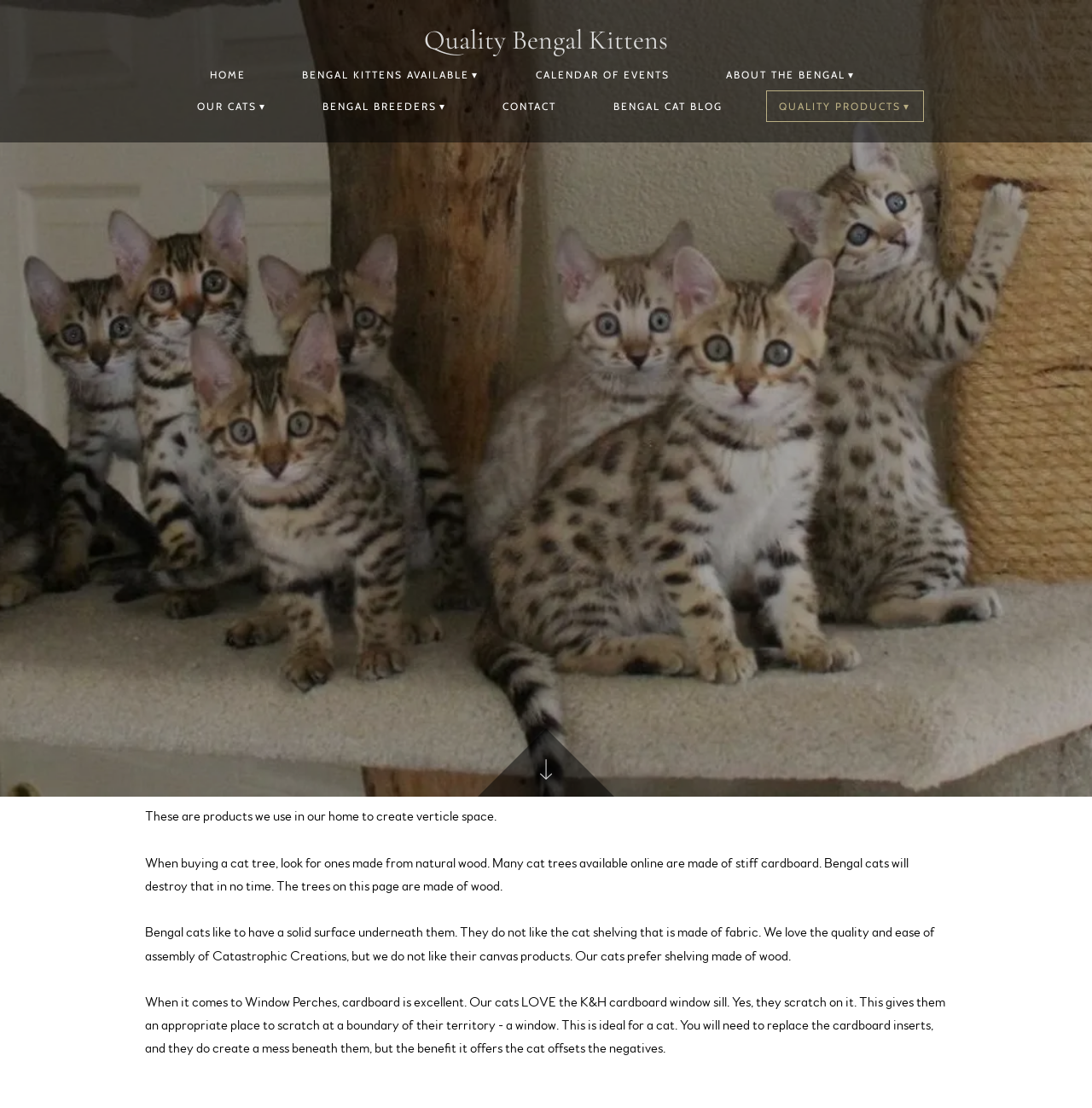What is the preferred material for shelving by Bengal cats?
Answer the question with as much detail as possible.

The text on the webpage states that Bengal cats prefer shelving made of wood, and do not like the cat shelving that is made of fabric.